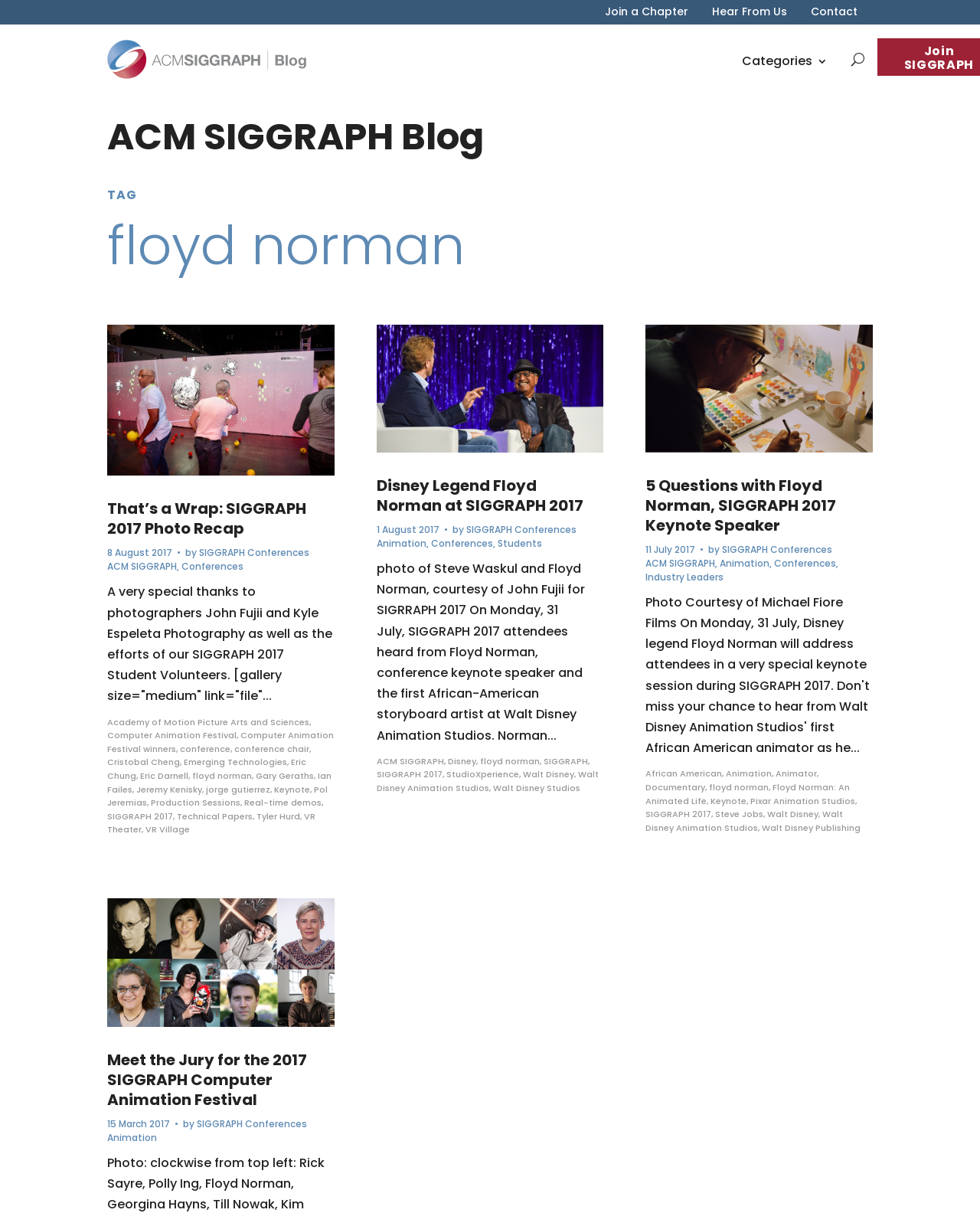Determine the bounding box coordinates of the element's region needed to click to follow the instruction: "Read the NEWS ARCHIVE". Provide these coordinates as four float numbers between 0 and 1, formatted as [left, top, right, bottom].

None